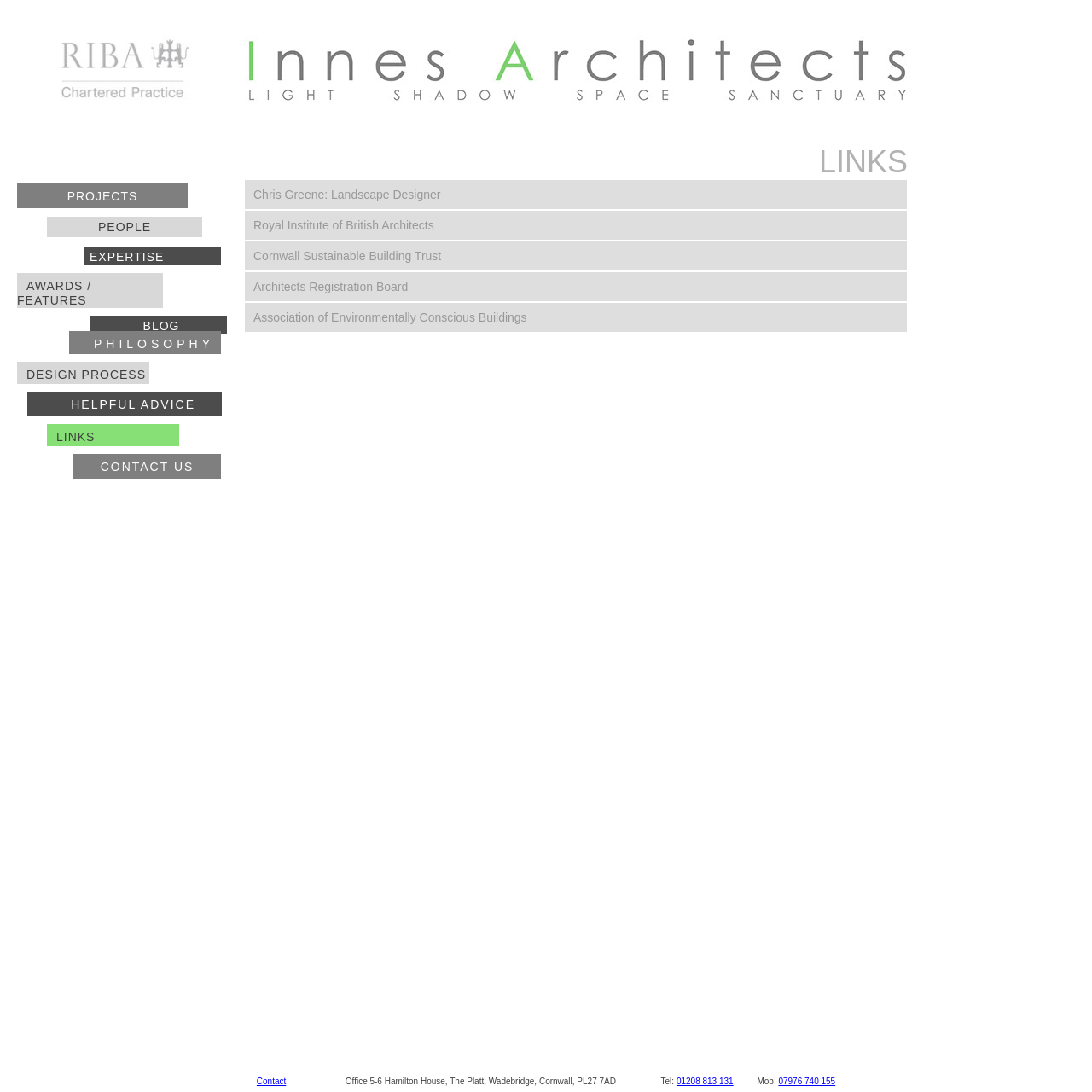Identify the bounding box coordinates of the section that should be clicked to achieve the task described: "Go to the PHILOSOPHY page".

[0.063, 0.303, 0.202, 0.324]